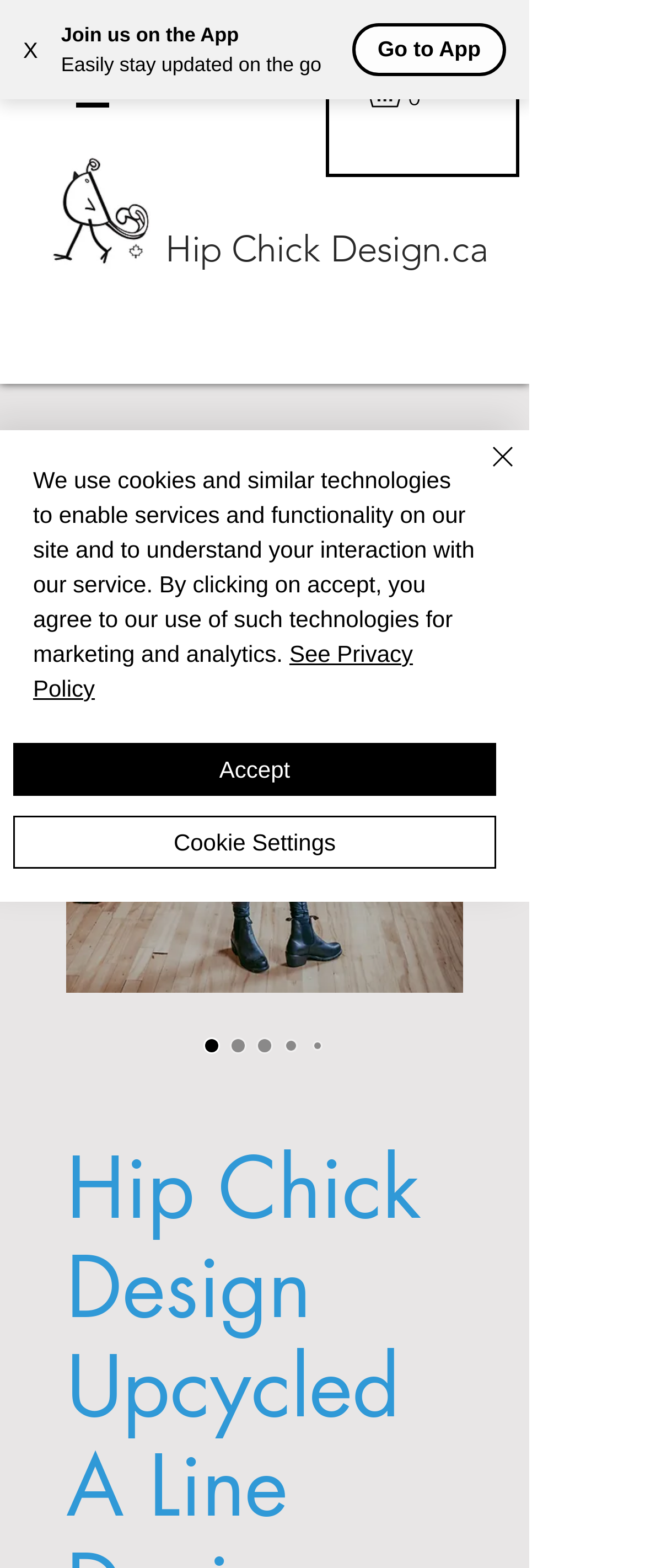Identify and extract the main heading from the webpage.

Hip Chick Design Upcycled A Line Denim Skirt